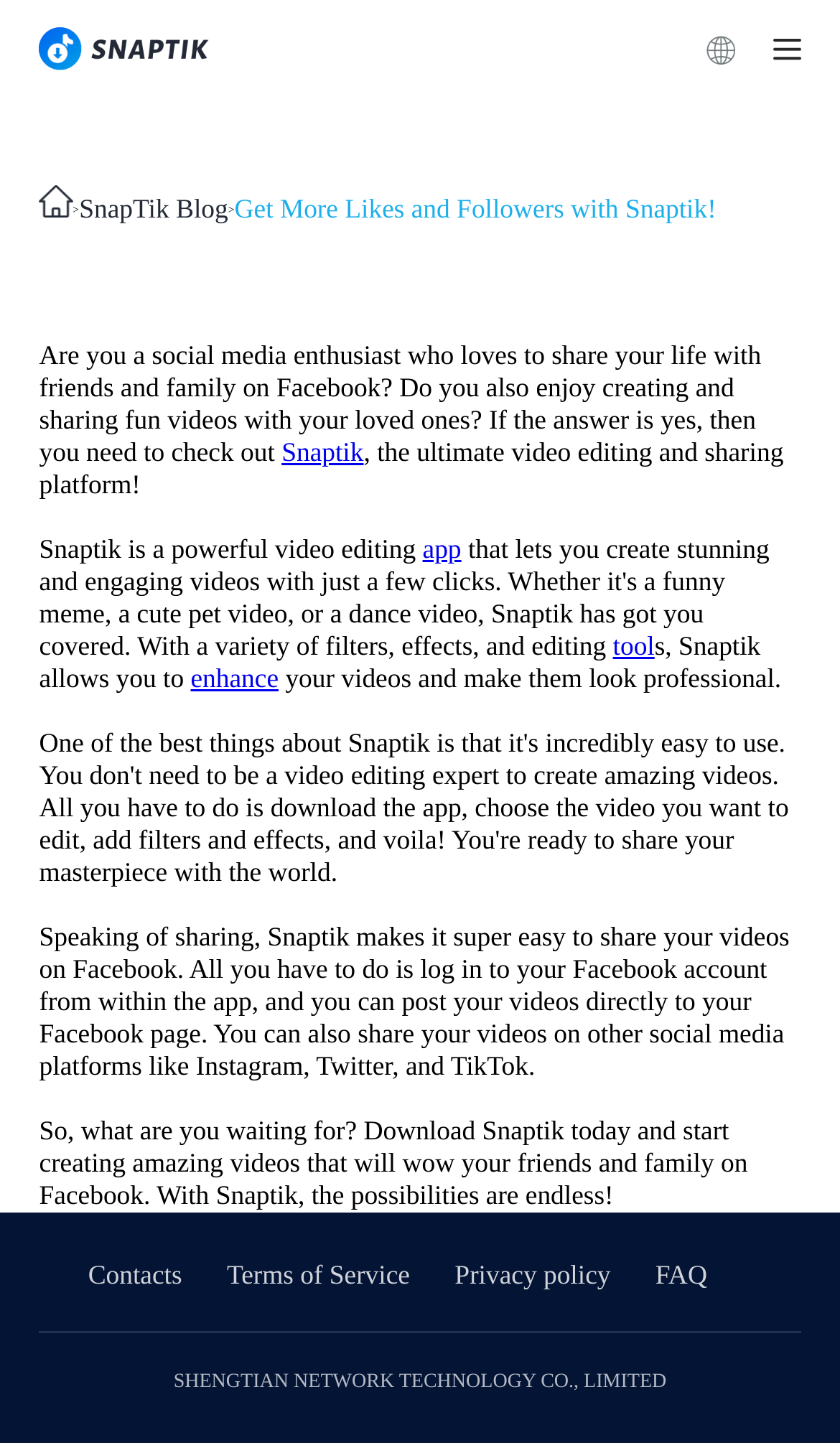What social media platforms can you share videos on using Snaptik?
Based on the image, give a concise answer in the form of a single word or short phrase.

Facebook, Instagram, Twitter, and TikTok